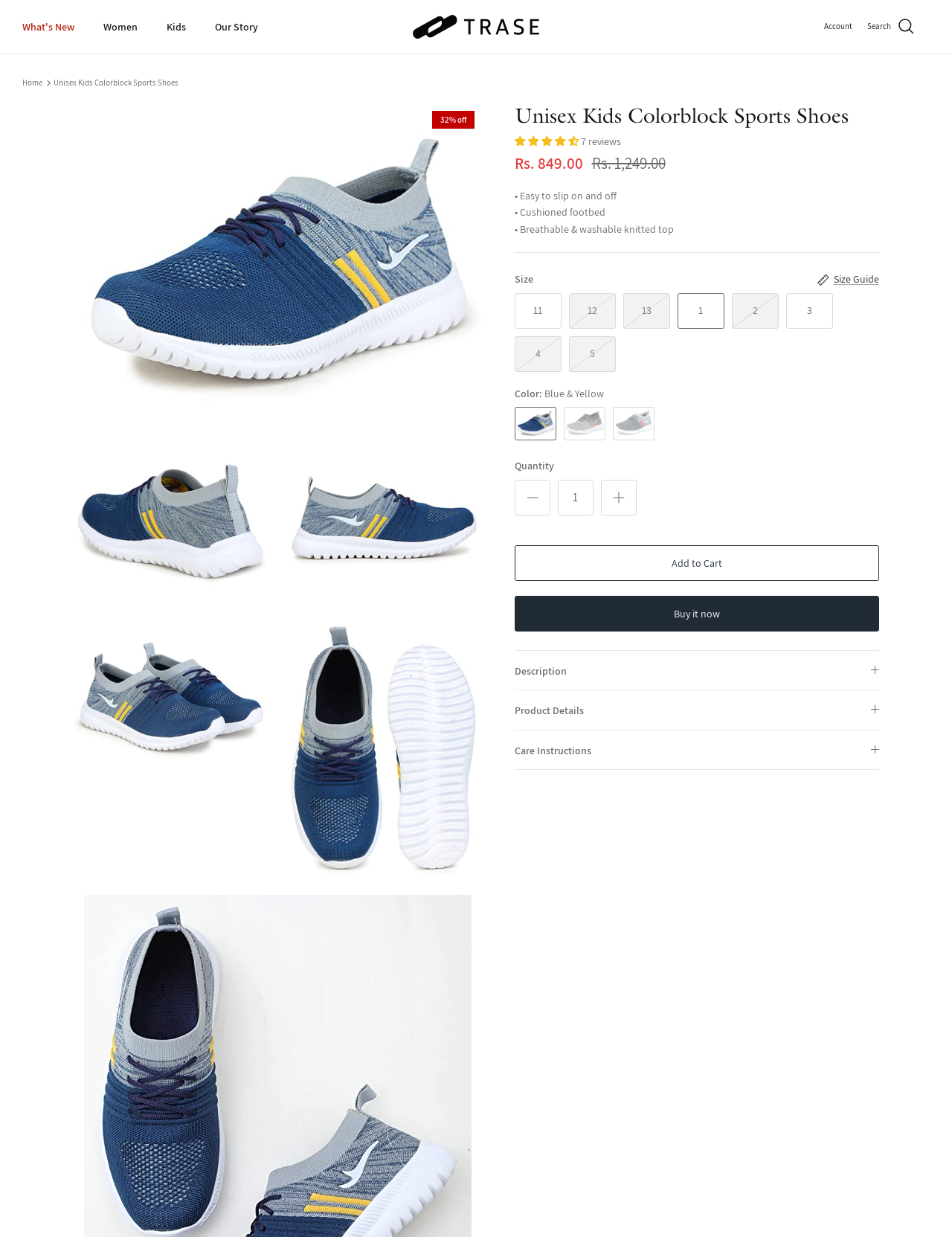Please provide the bounding box coordinates for the element that needs to be clicked to perform the following instruction: "Select the 'Kids' category". The coordinates should be given as four float numbers between 0 and 1, i.e., [left, top, right, bottom].

[0.161, 0.002, 0.209, 0.041]